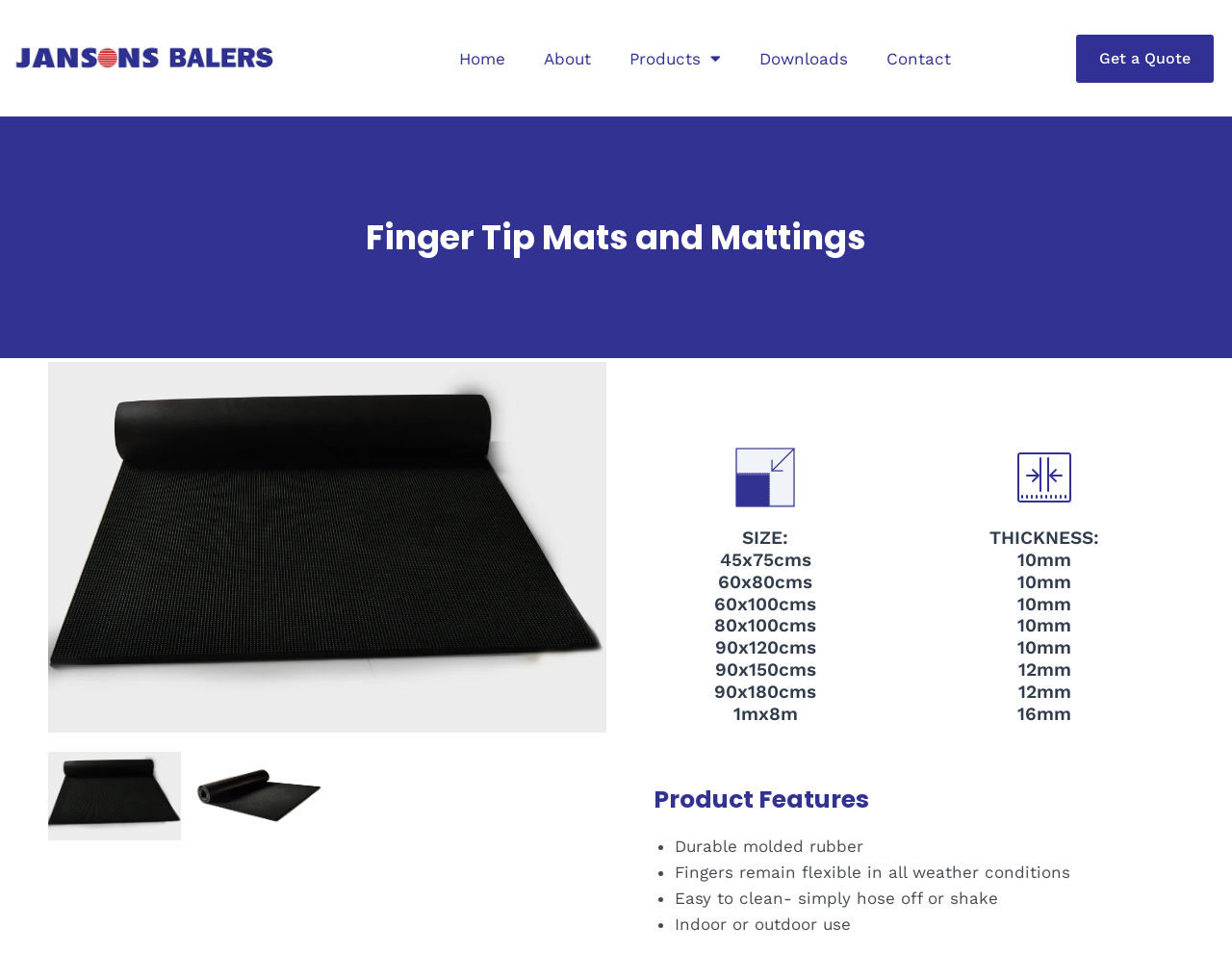Based on the description "About", find the bounding box of the specified UI element.

[0.426, 0.037, 0.495, 0.082]